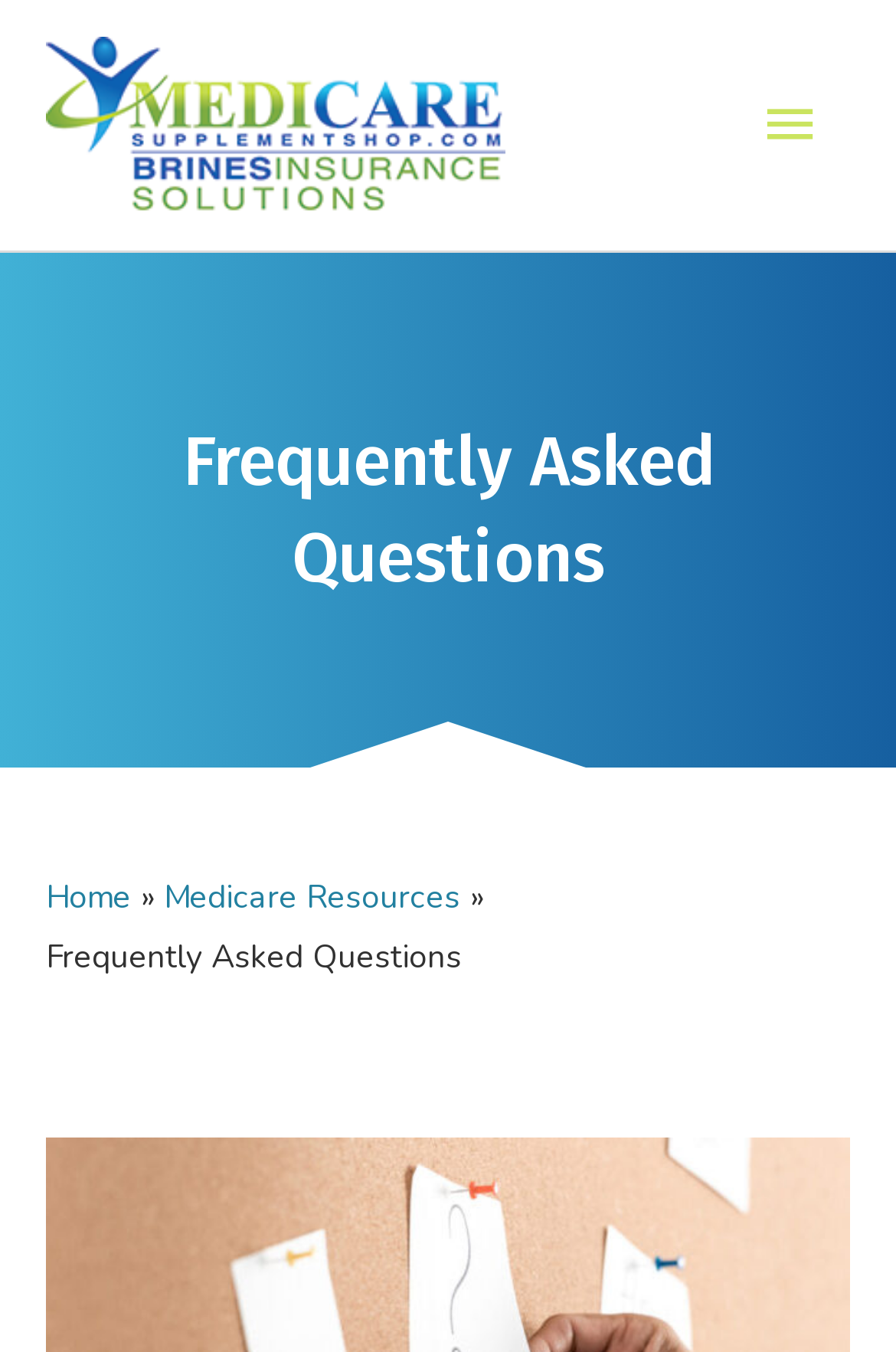What is the text of the link at the top left?
Refer to the image and give a detailed answer to the question.

I looked at the link element at the top left with coordinates [0.051, 0.071, 0.564, 0.107] and found that its text is 'Medicare Supplement Shop'.